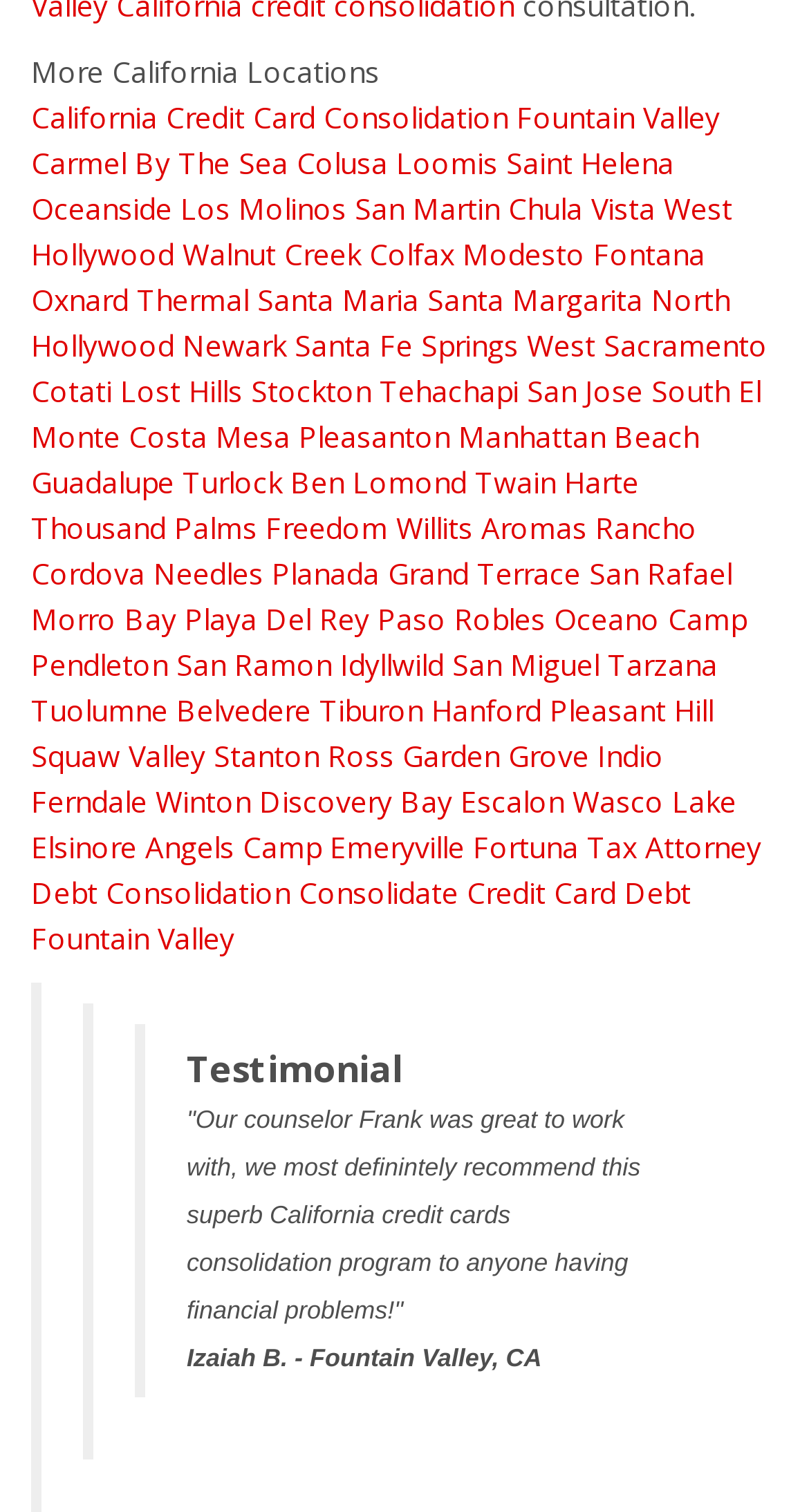Find the bounding box coordinates of the element to click in order to complete this instruction: "Read the testimonial". The bounding box coordinates must be four float numbers between 0 and 1, denoted as [left, top, right, bottom].

[0.231, 0.689, 0.497, 0.722]